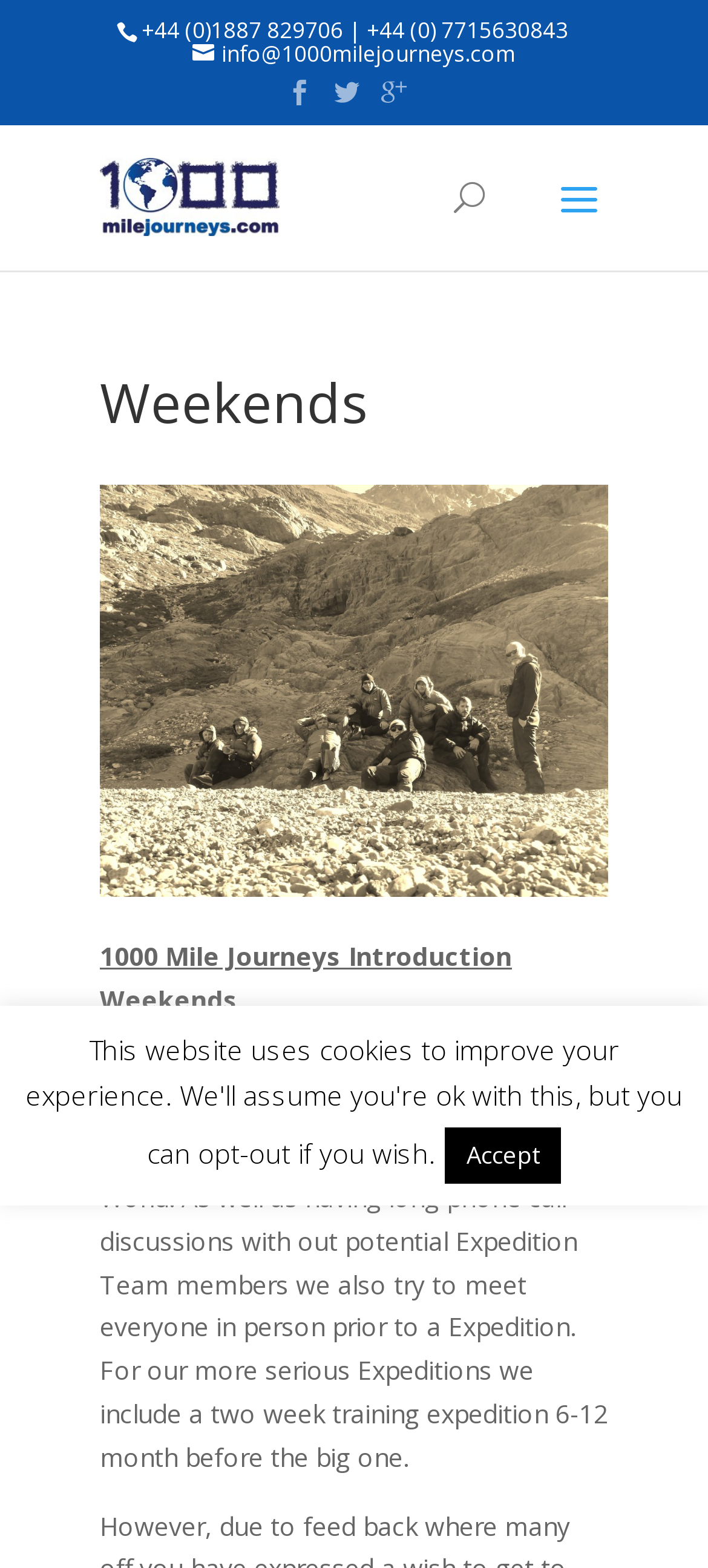Specify the bounding box coordinates (top-left x, top-left y, bottom-right x, bottom-right y) of the UI element in the screenshot that matches this description: Google

[0.538, 0.051, 0.574, 0.067]